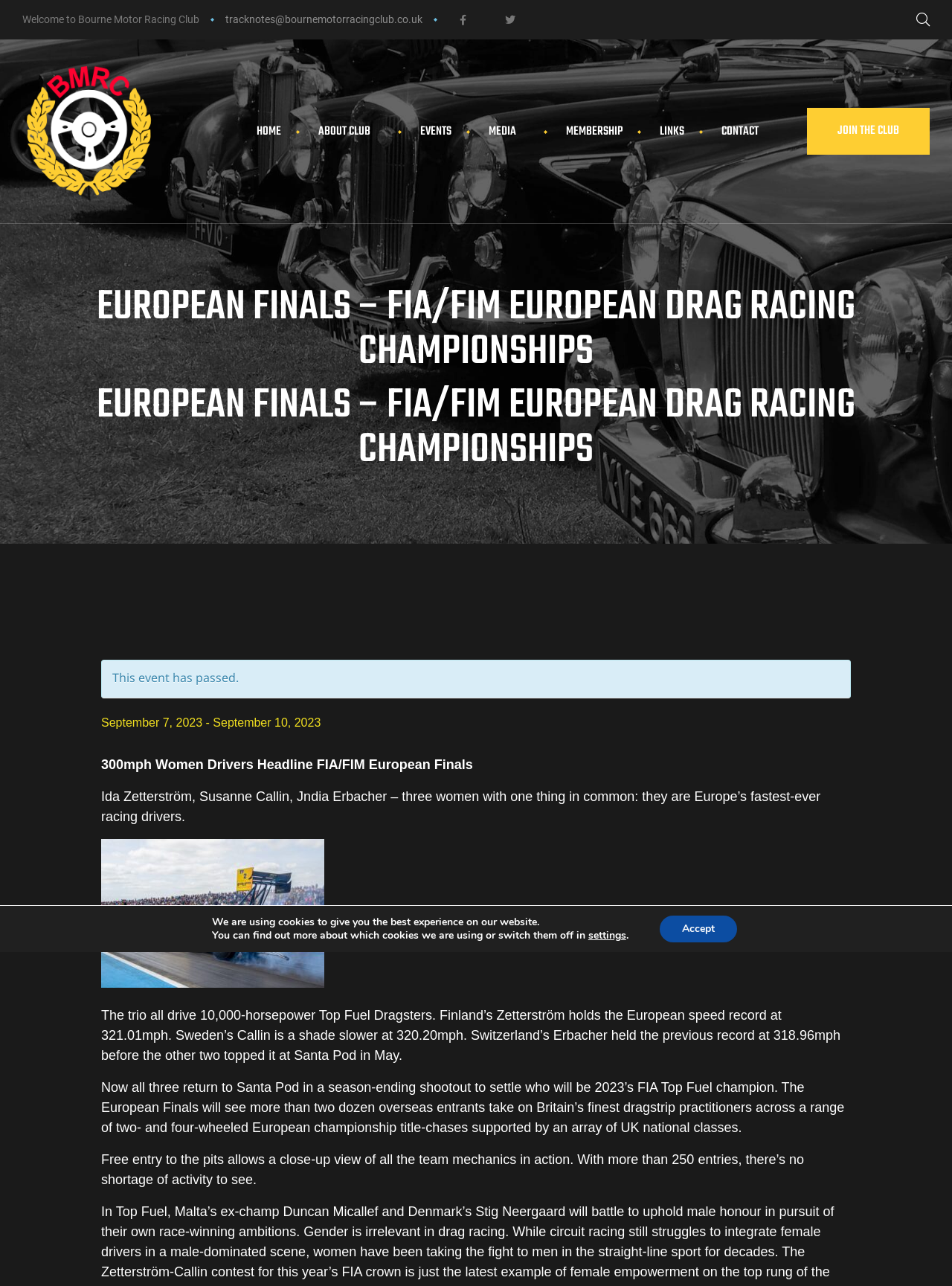Show the bounding box coordinates for the element that needs to be clicked to execute the following instruction: "Join the club". Provide the coordinates in the form of four float numbers between 0 and 1, i.e., [left, top, right, bottom].

[0.848, 0.084, 0.977, 0.12]